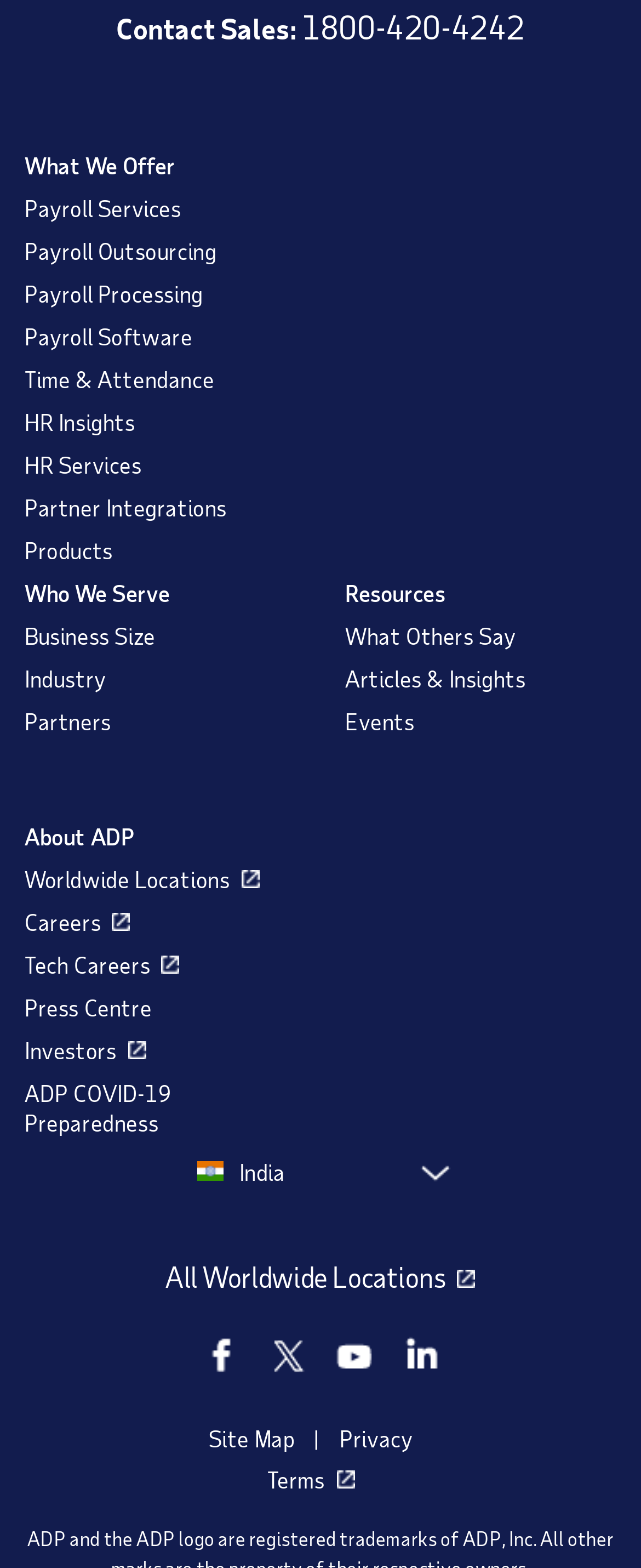Determine the bounding box coordinates of the clickable element to achieve the following action: 'View site map'. Provide the coordinates as four float values between 0 and 1, formatted as [left, top, right, bottom].

[0.325, 0.908, 0.46, 0.926]